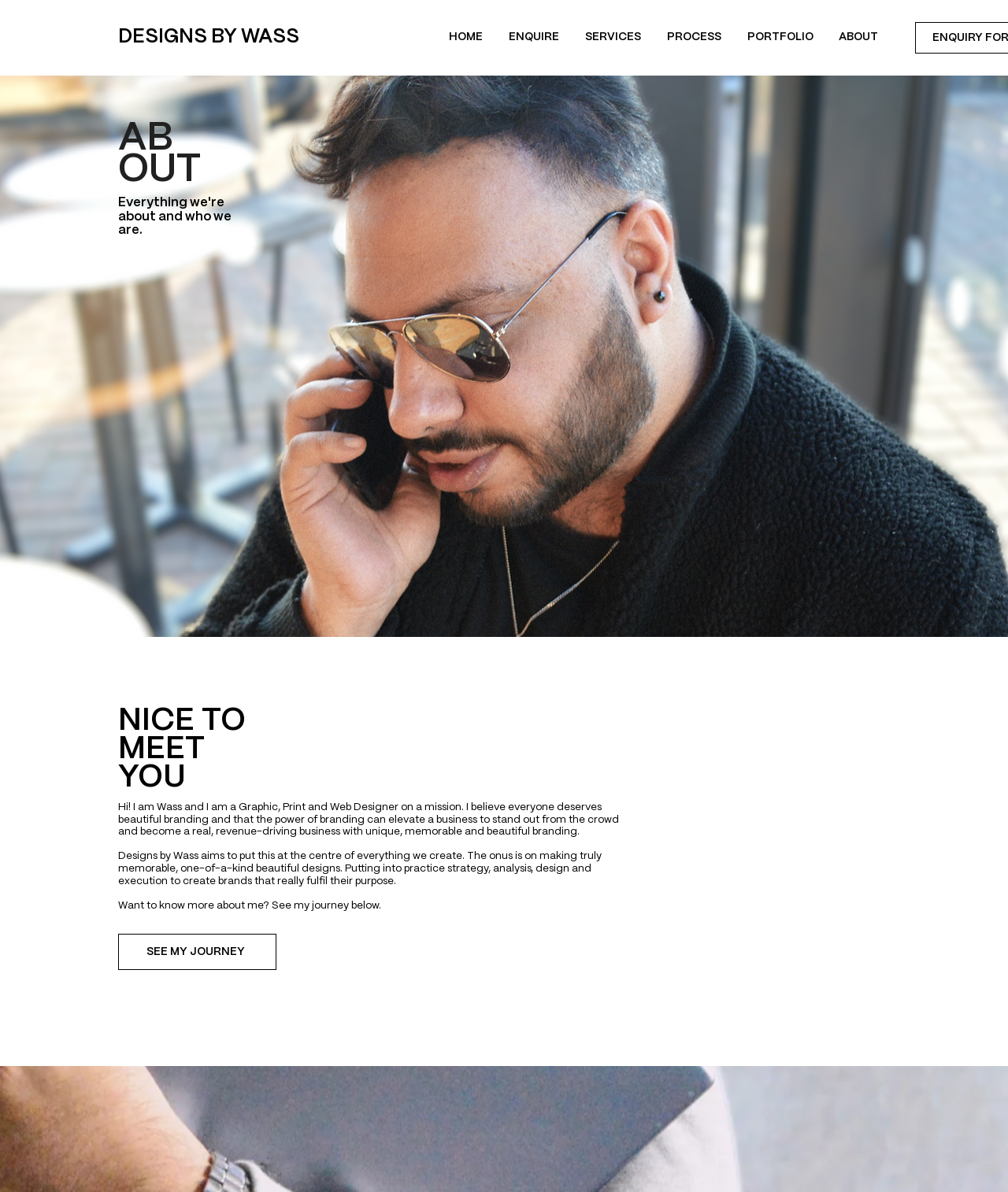What is the name of the designer?
Using the visual information from the image, give a one-word or short-phrase answer.

Wass